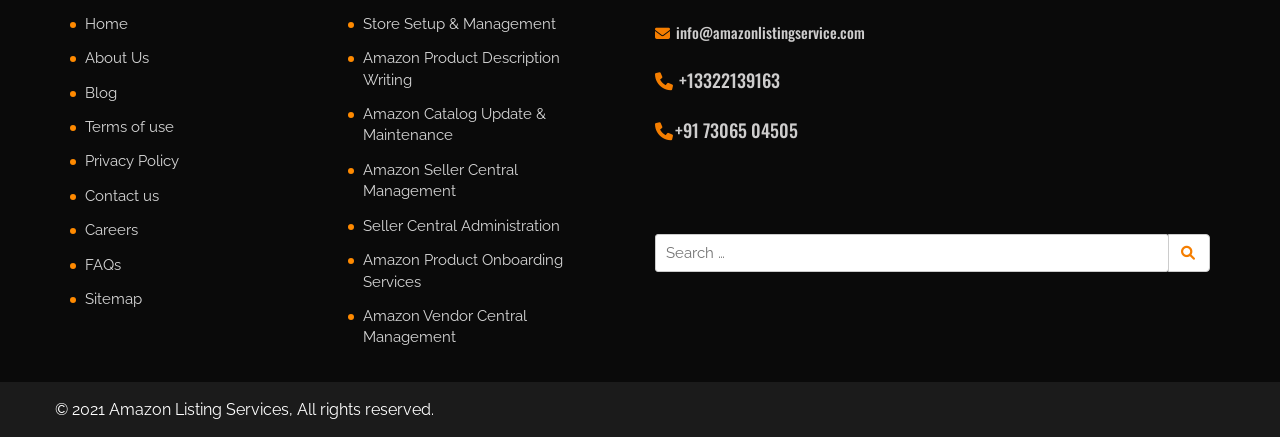Using the format (top-left x, top-left y, bottom-right x, bottom-right y), and given the element description, identify the bounding box coordinates within the screenshot: Amazon Catalog Update & Maintenance

[0.271, 0.238, 0.477, 0.348]